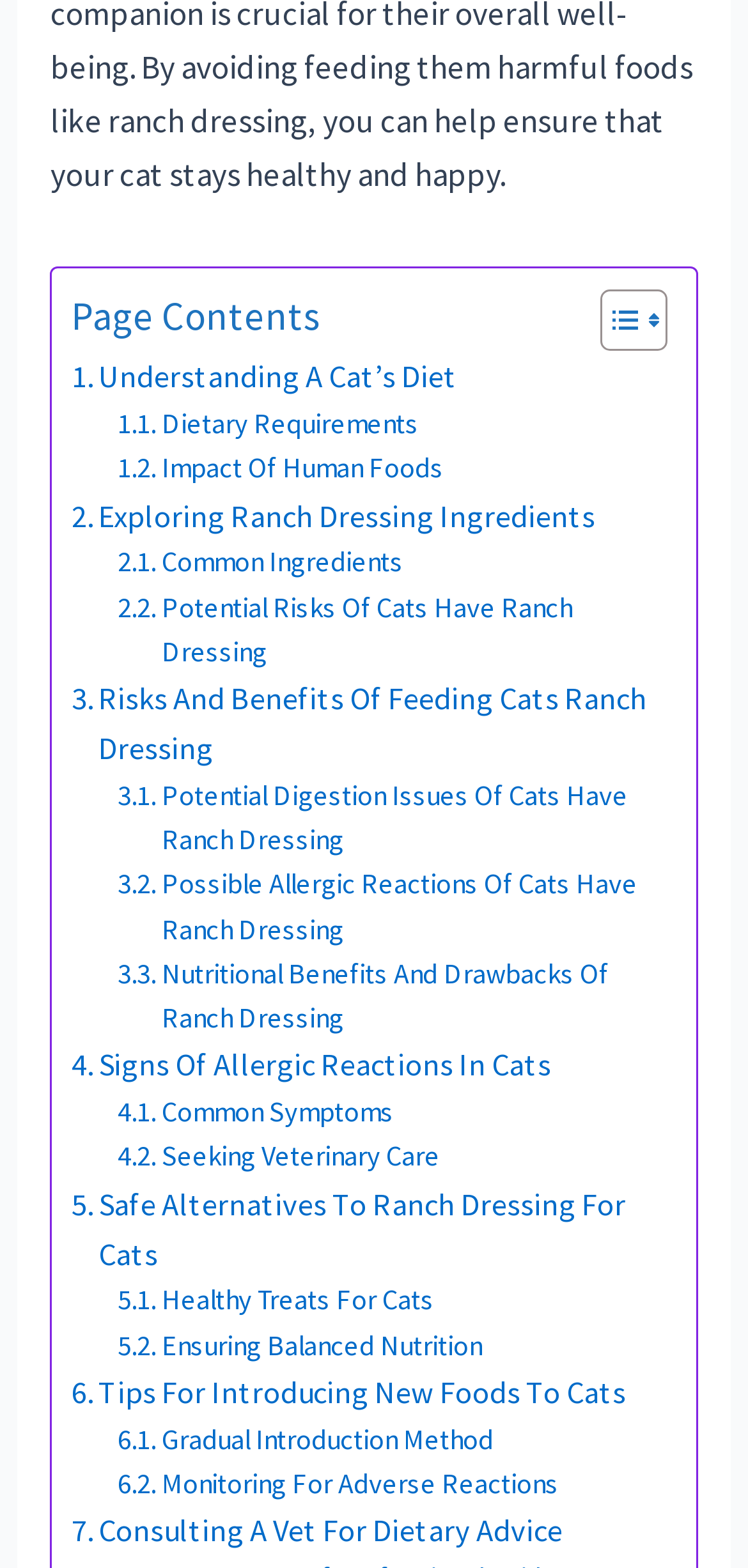Locate the bounding box coordinates of the region to be clicked to comply with the following instruction: "Toggle Table of Content". The coordinates must be four float numbers between 0 and 1, in the form [left, top, right, bottom].

[0.764, 0.184, 0.879, 0.225]